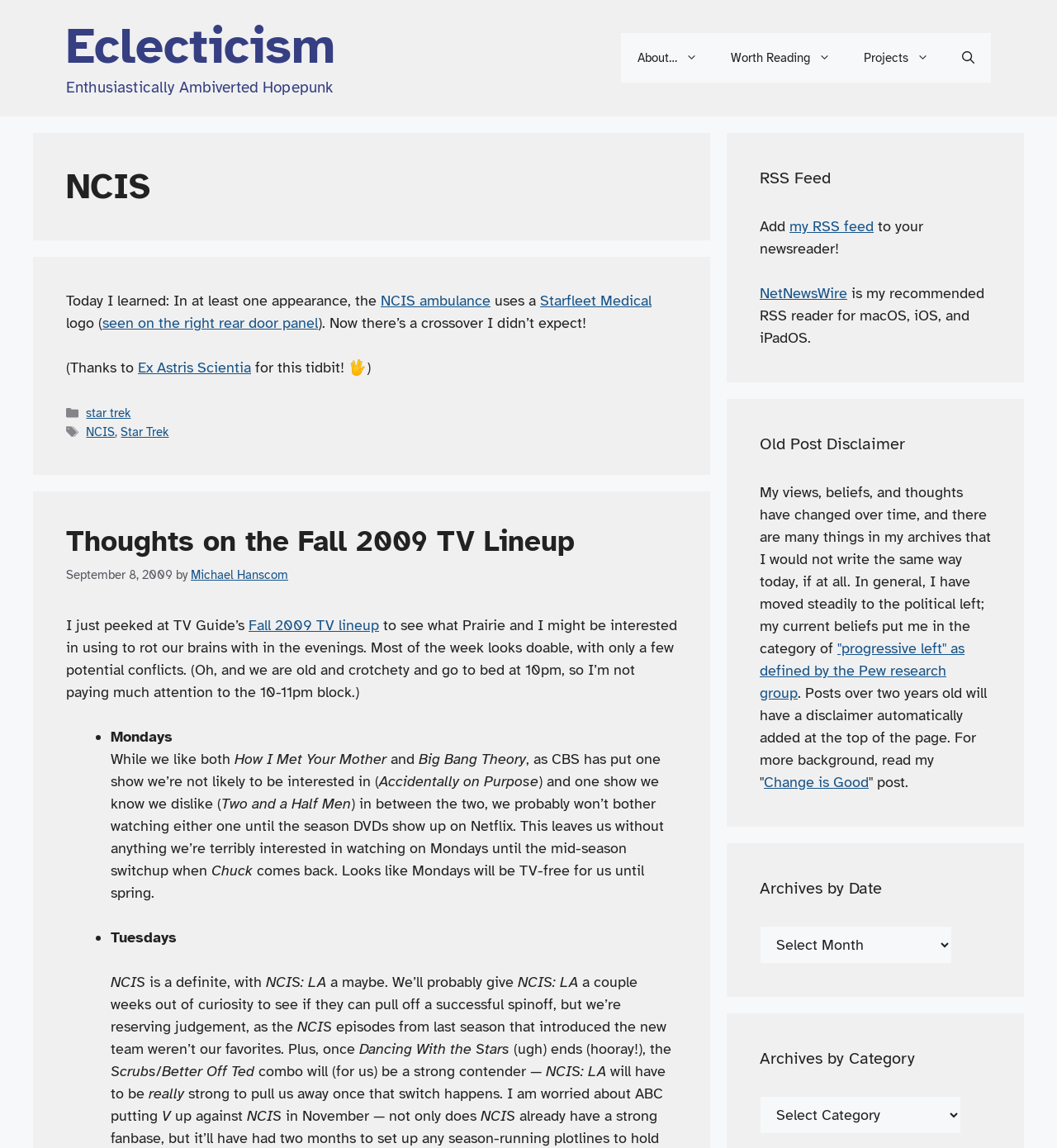Identify the bounding box coordinates for the UI element described as: "Fall 2009 TV lineup".

[0.235, 0.537, 0.359, 0.552]